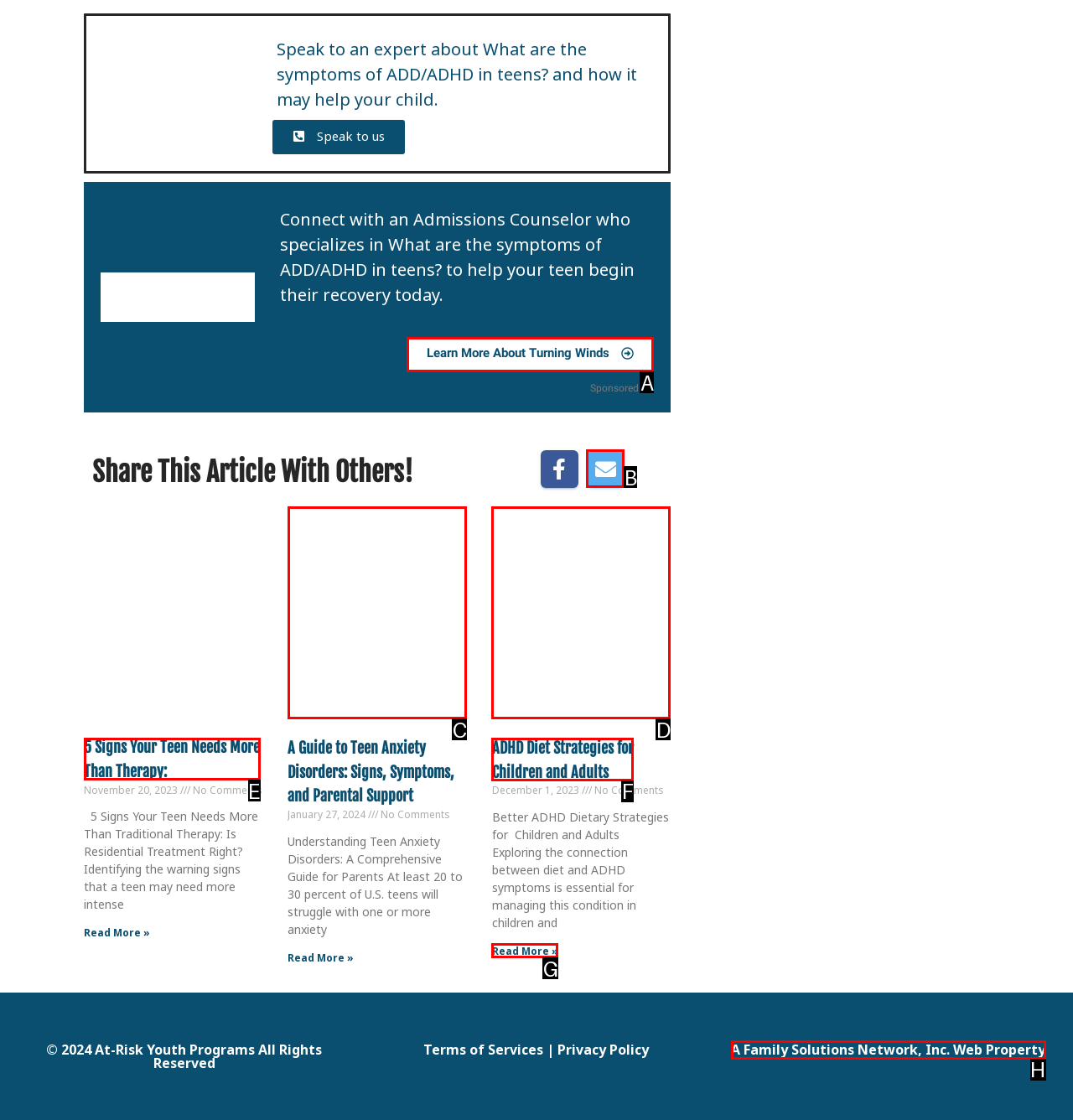From the options shown in the screenshot, tell me which lettered element I need to click to complete the task: Learn More About Turning Winds.

A